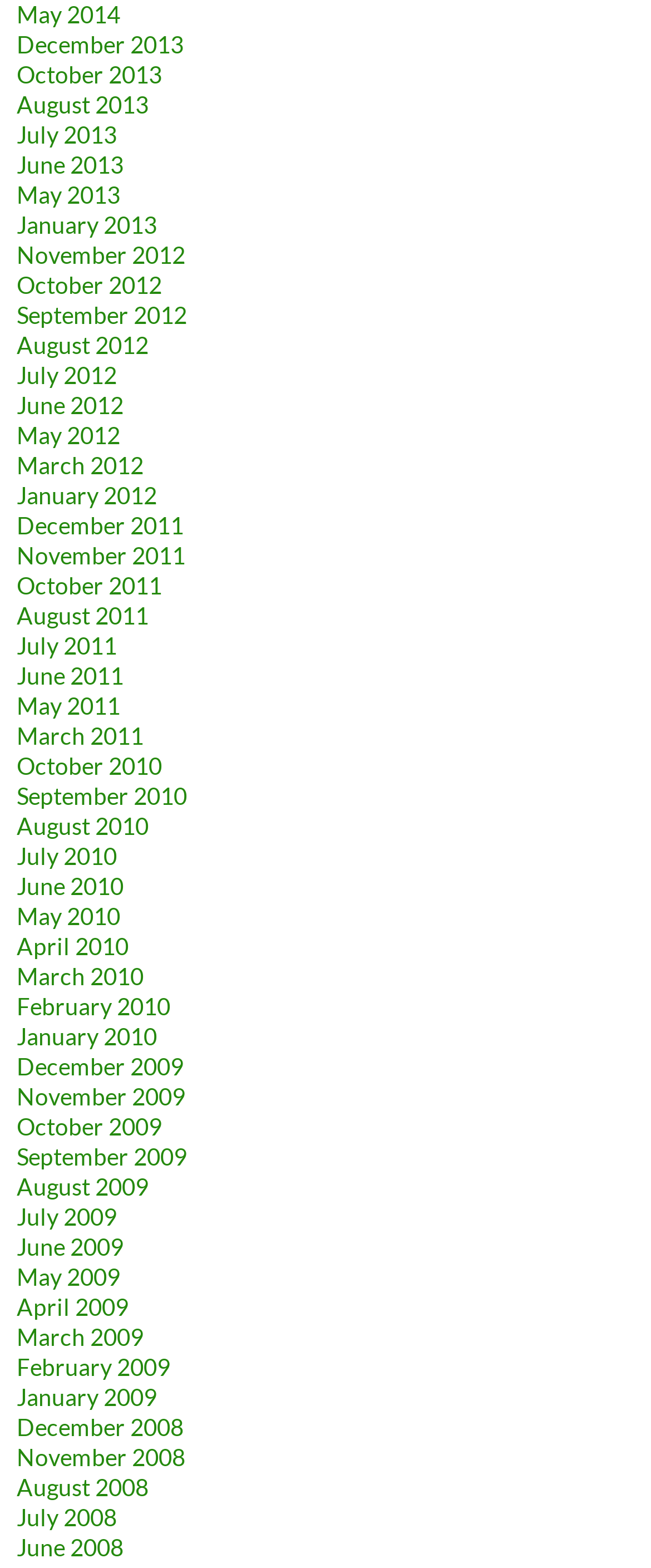Provide the bounding box coordinates of the HTML element this sentence describes: "March 2012". The bounding box coordinates consist of four float numbers between 0 and 1, i.e., [left, top, right, bottom].

[0.026, 0.288, 0.221, 0.306]